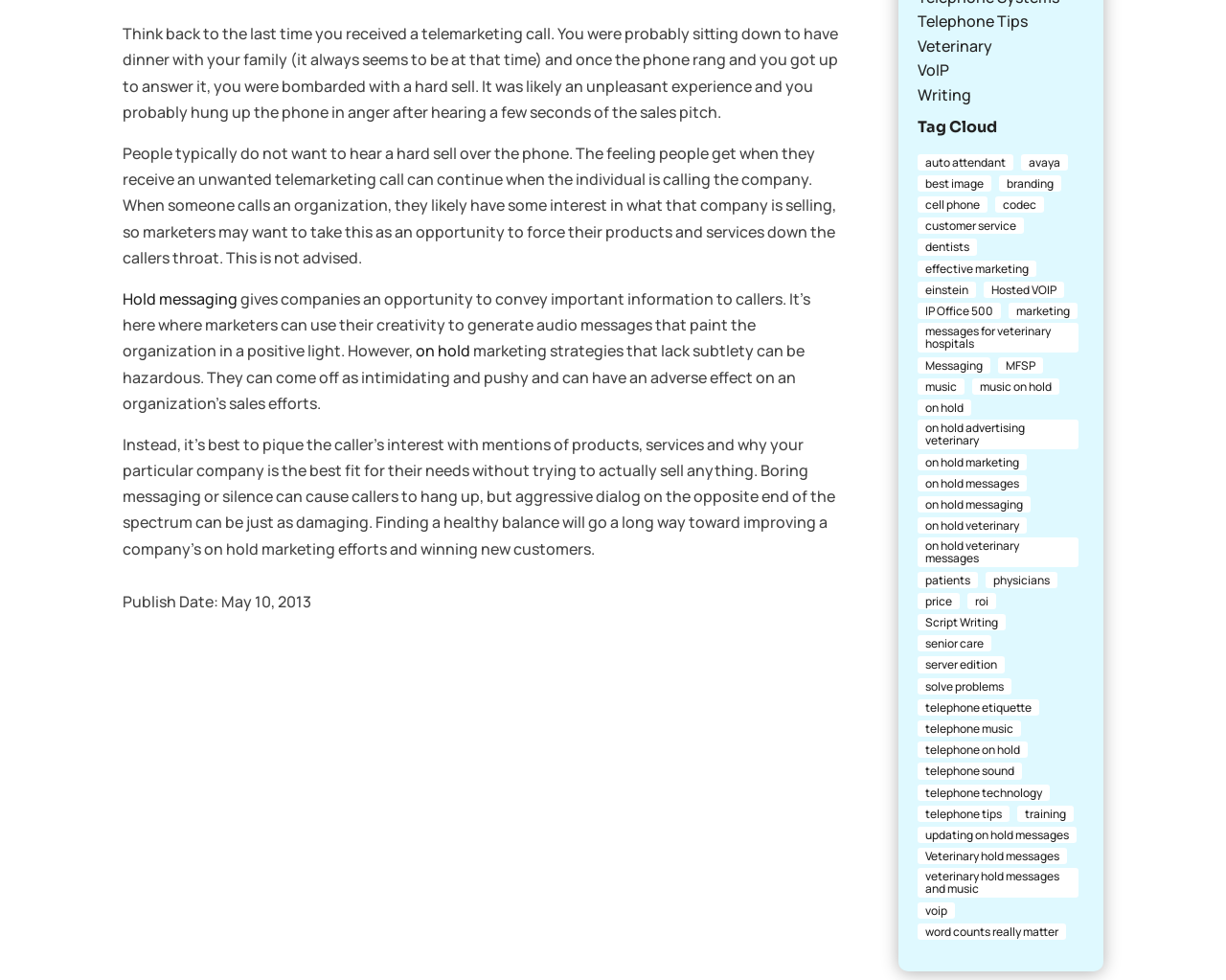Find the bounding box coordinates of the element to click in order to complete the given instruction: "Sign up to the FSDC Global mailing list."

None